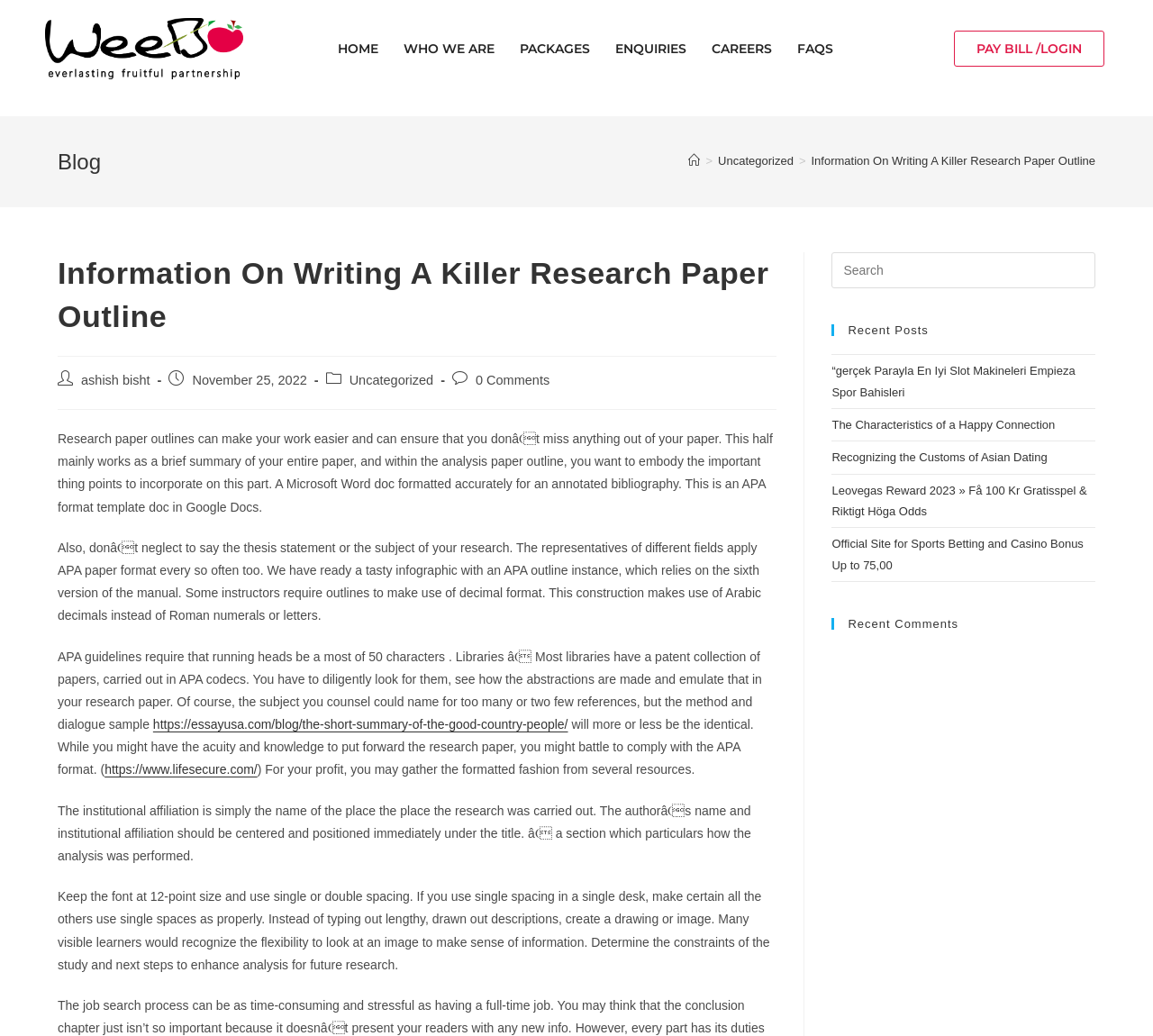Identify the bounding box coordinates for the element that needs to be clicked to fulfill this instruction: "Check the 'Recent Posts'". Provide the coordinates in the format of four float numbers between 0 and 1: [left, top, right, bottom].

[0.721, 0.313, 0.95, 0.324]